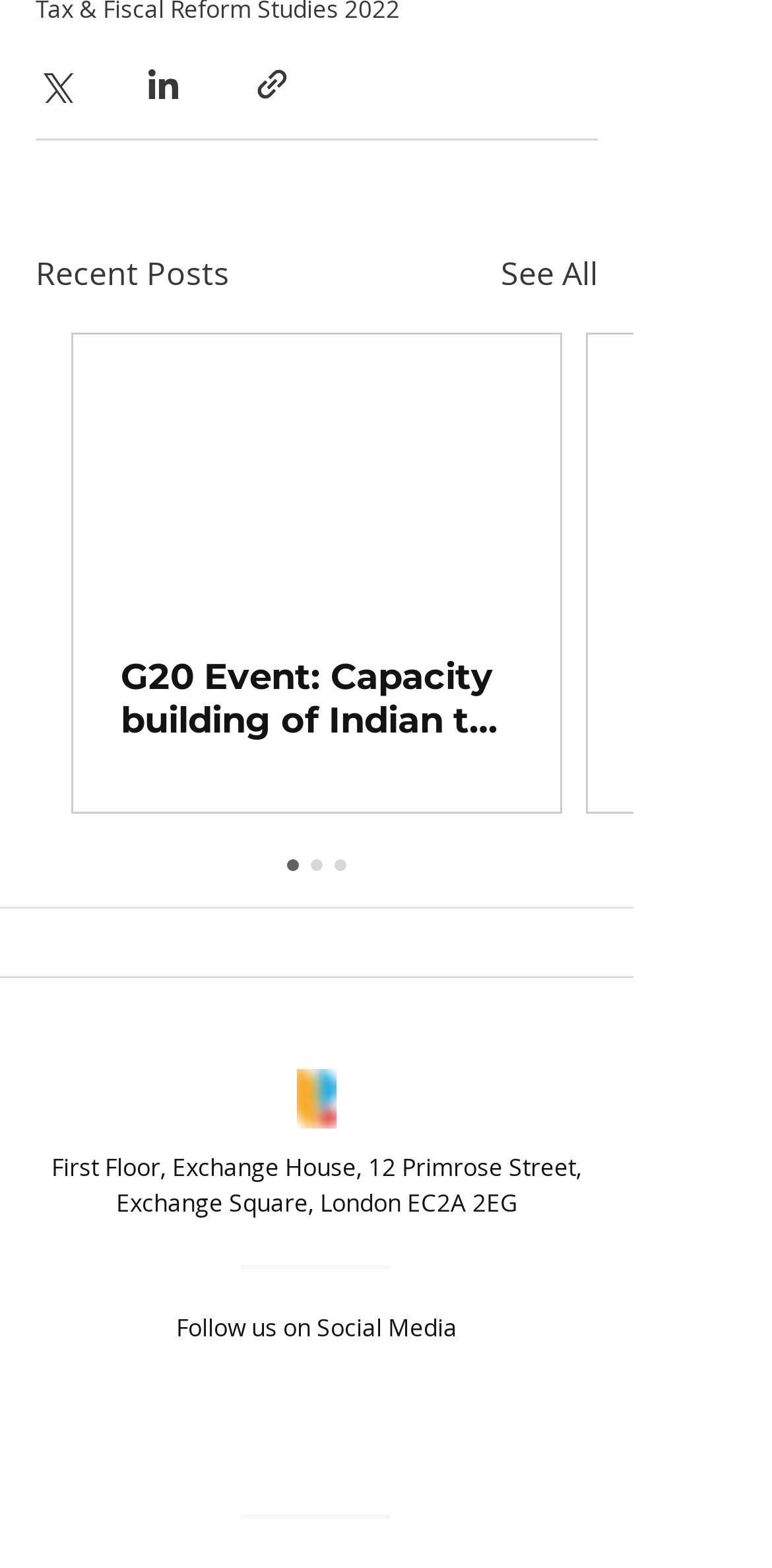Please identify the bounding box coordinates for the region that you need to click to follow this instruction: "Check CIBIL score for credit card".

None